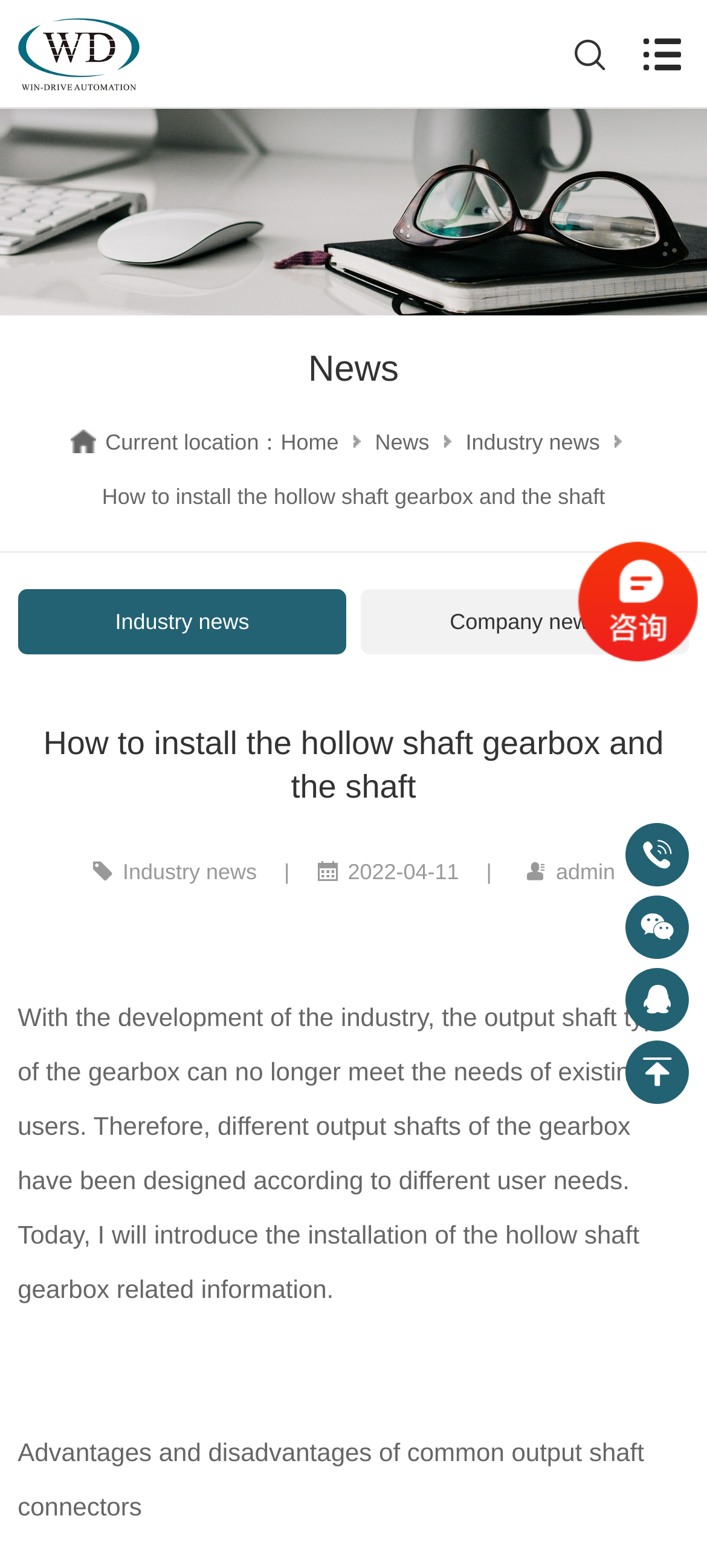Return the bounding box coordinates of the UI element that corresponds to this description: "Industry news". The coordinates must be given as four float numbers in the range of 0 and 1, [left, top, right, bottom].

[0.659, 0.264, 0.848, 0.299]